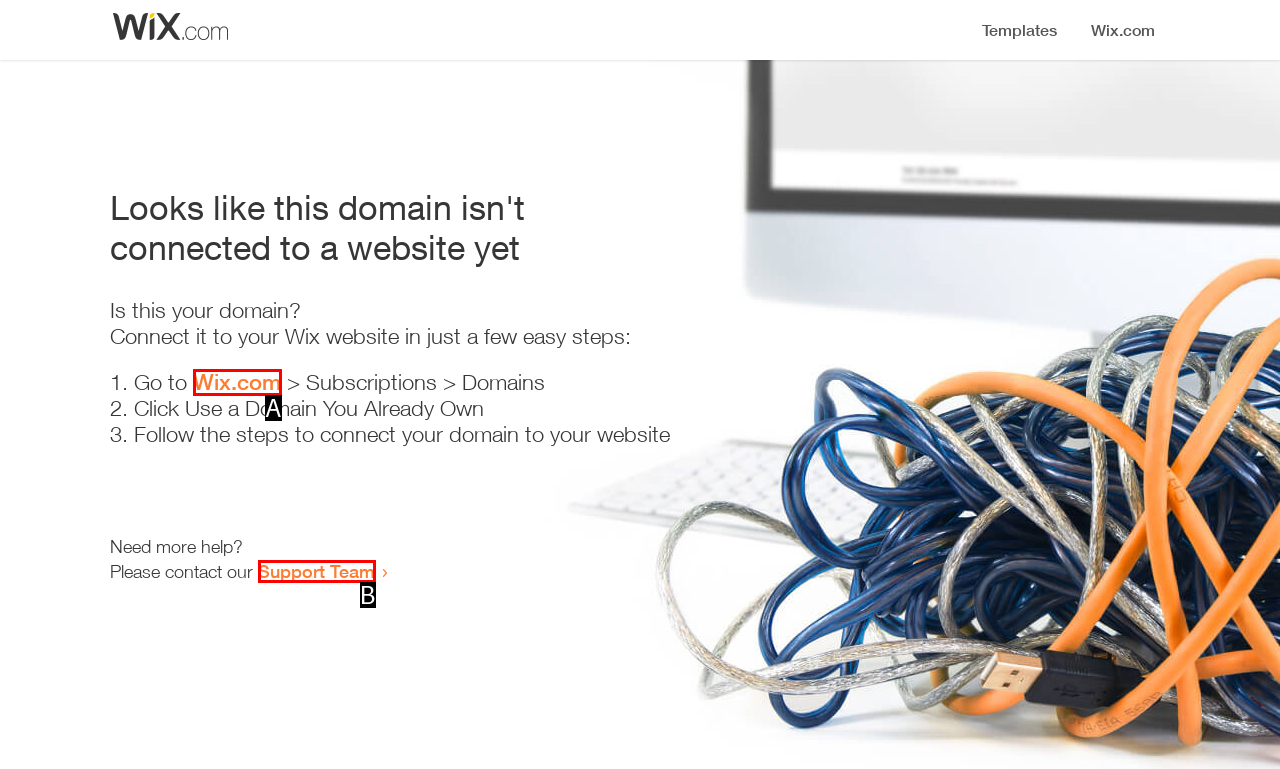Identify the option that corresponds to: Wix.com
Respond with the corresponding letter from the choices provided.

A